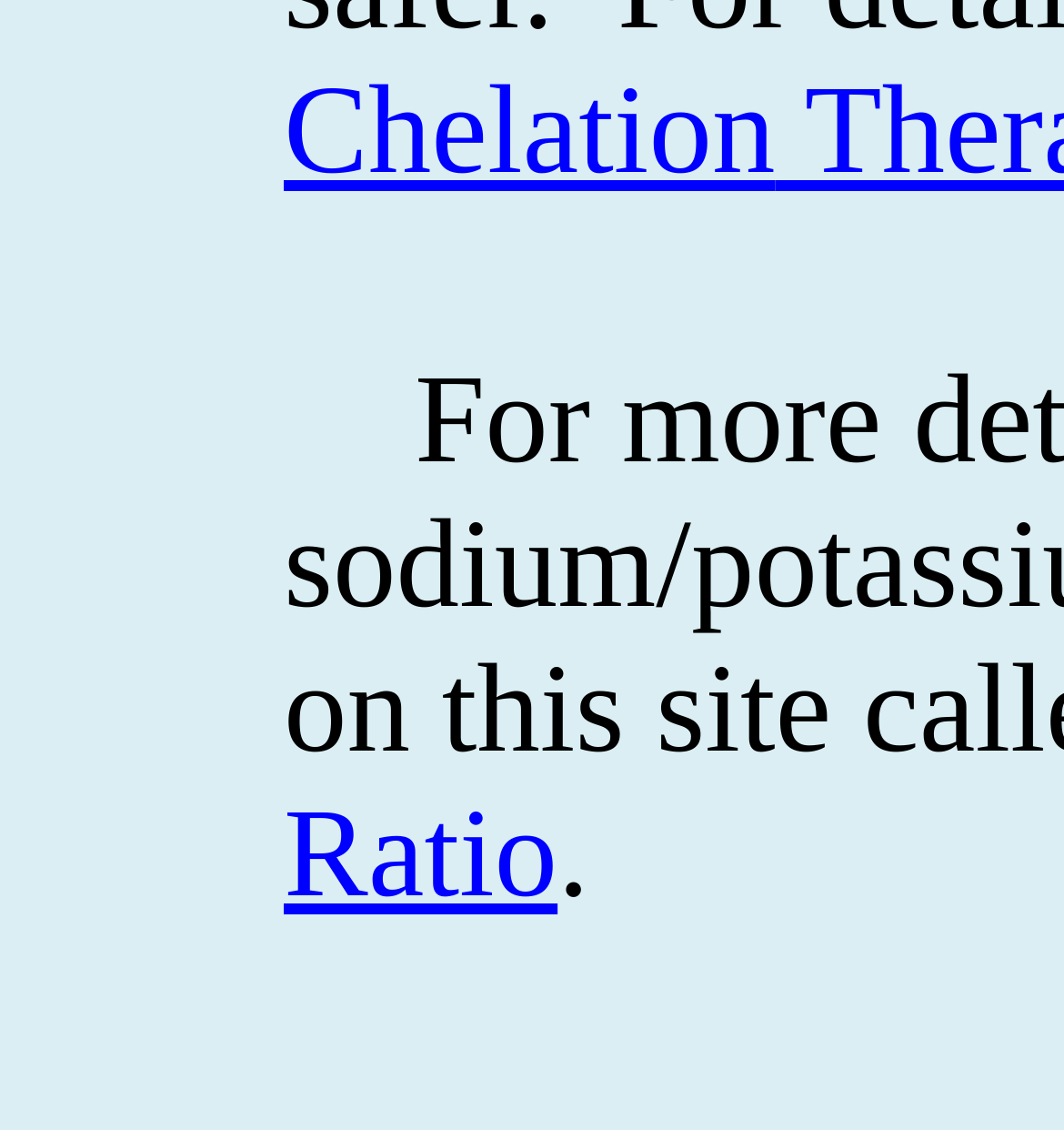Determine the bounding box coordinates for the HTML element described here: "Home".

[0.612, 0.732, 0.729, 0.79]